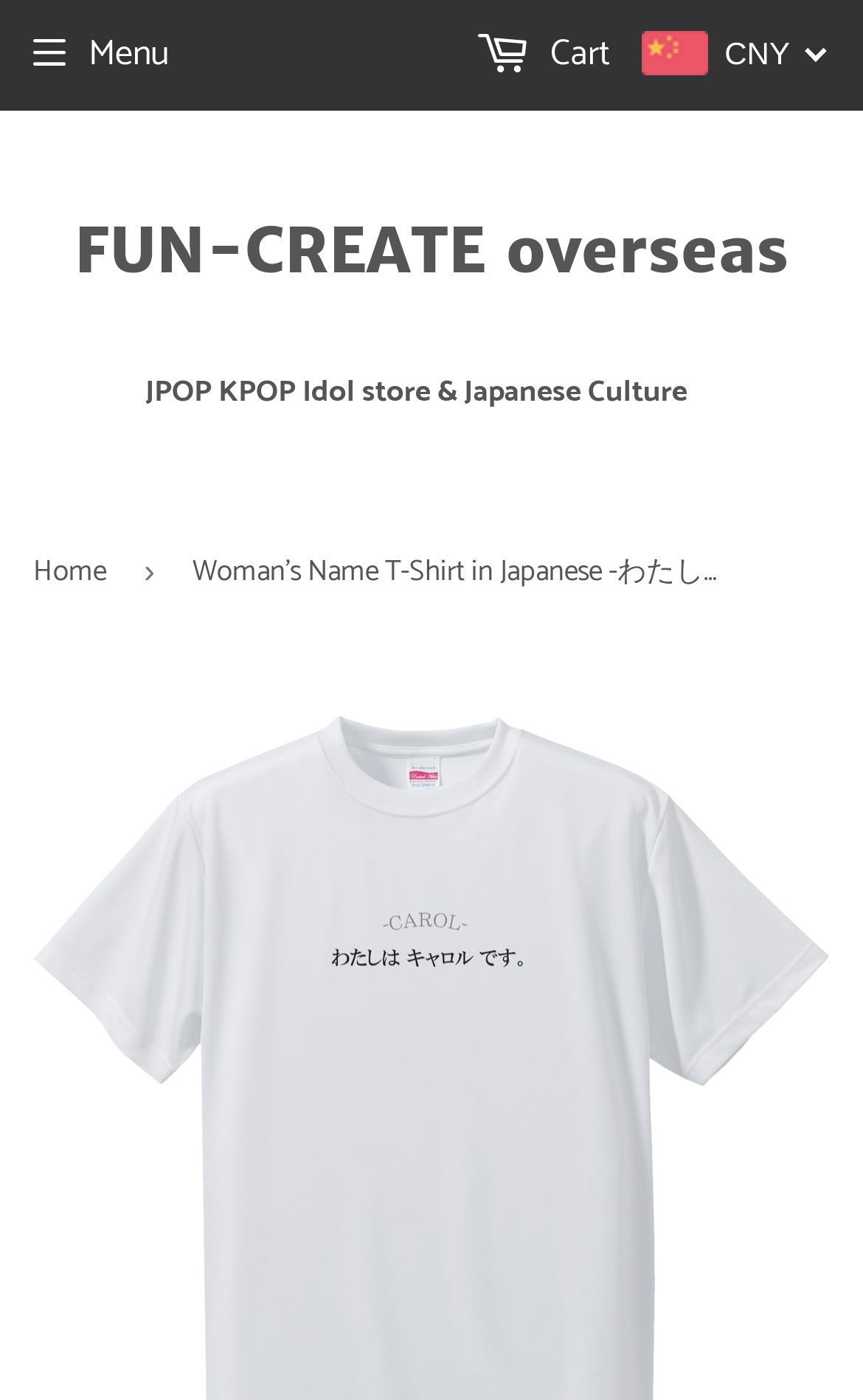Locate and generate the text content of the webpage's heading.

Woman's Name T-Shirt in Japanese -わたしはキャロルです。[I am CAROL.]